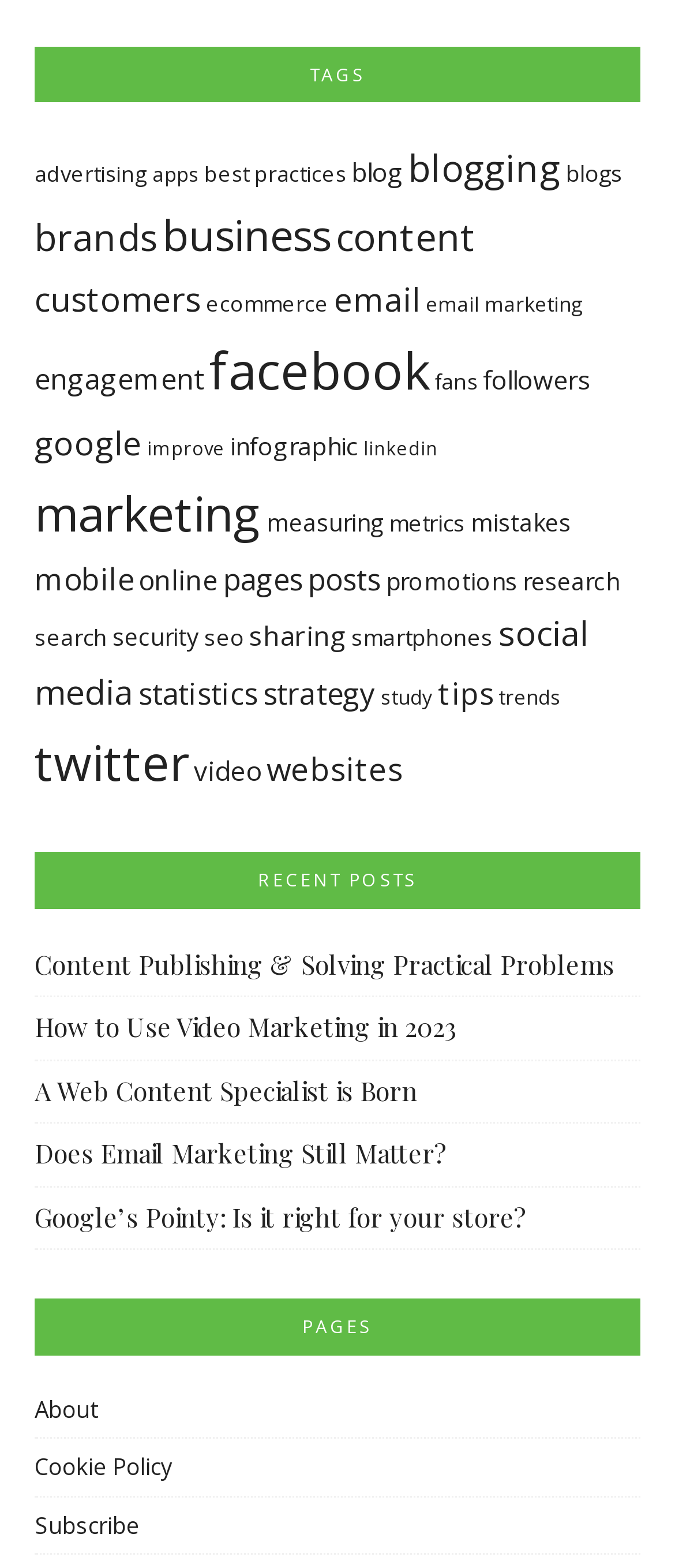Highlight the bounding box coordinates of the element that should be clicked to carry out the following instruction: "browse September 2022". The coordinates must be given as four float numbers ranging from 0 to 1, i.e., [left, top, right, bottom].

None